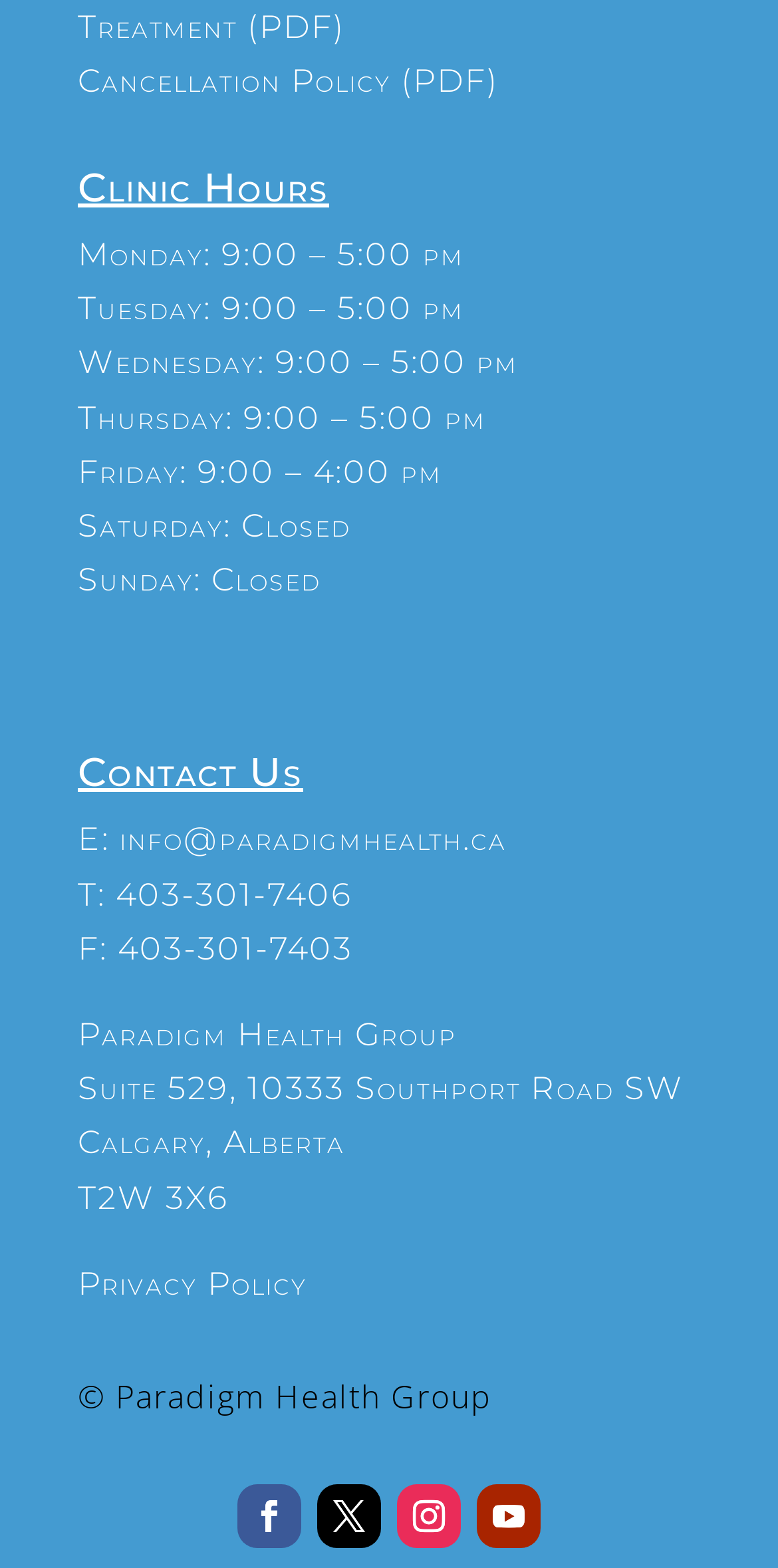Please locate the bounding box coordinates of the element that should be clicked to complete the given instruction: "View Privacy Policy".

[0.1, 0.806, 0.395, 0.83]